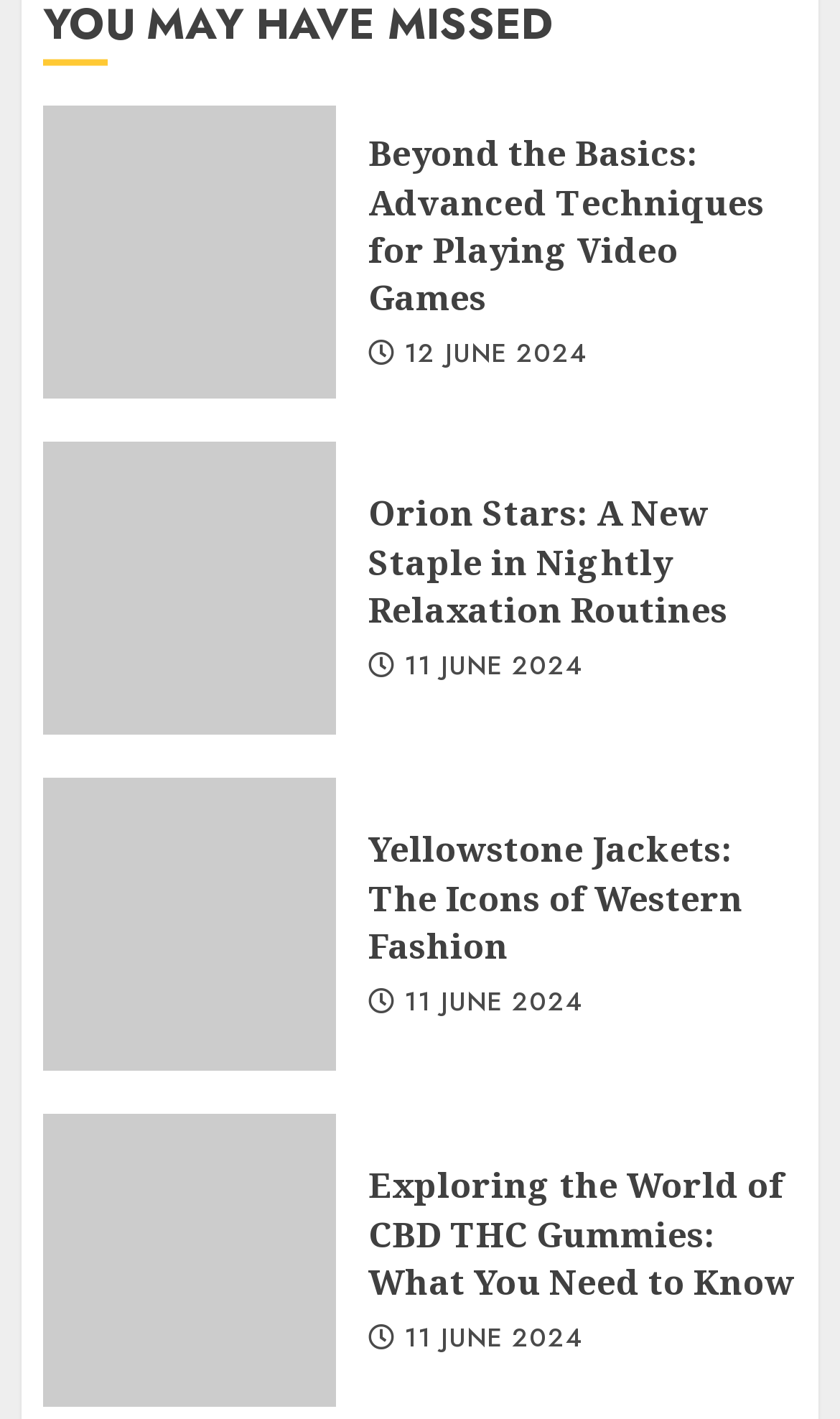Please answer the following question using a single word or phrase: 
What is the date of the second article?

12 JUNE 2024